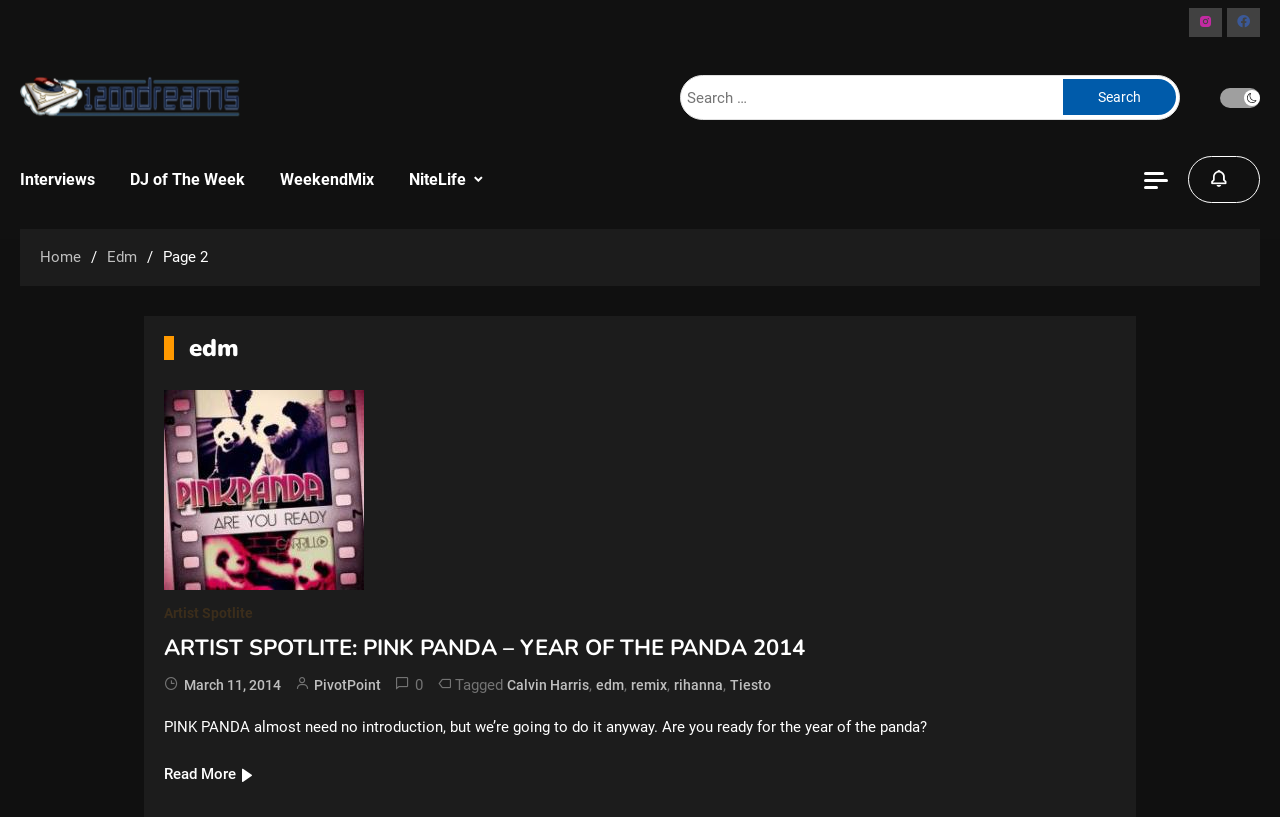Locate the bounding box coordinates of the element that should be clicked to fulfill the instruction: "Search for edm".

[0.466, 0.824, 0.488, 0.855]